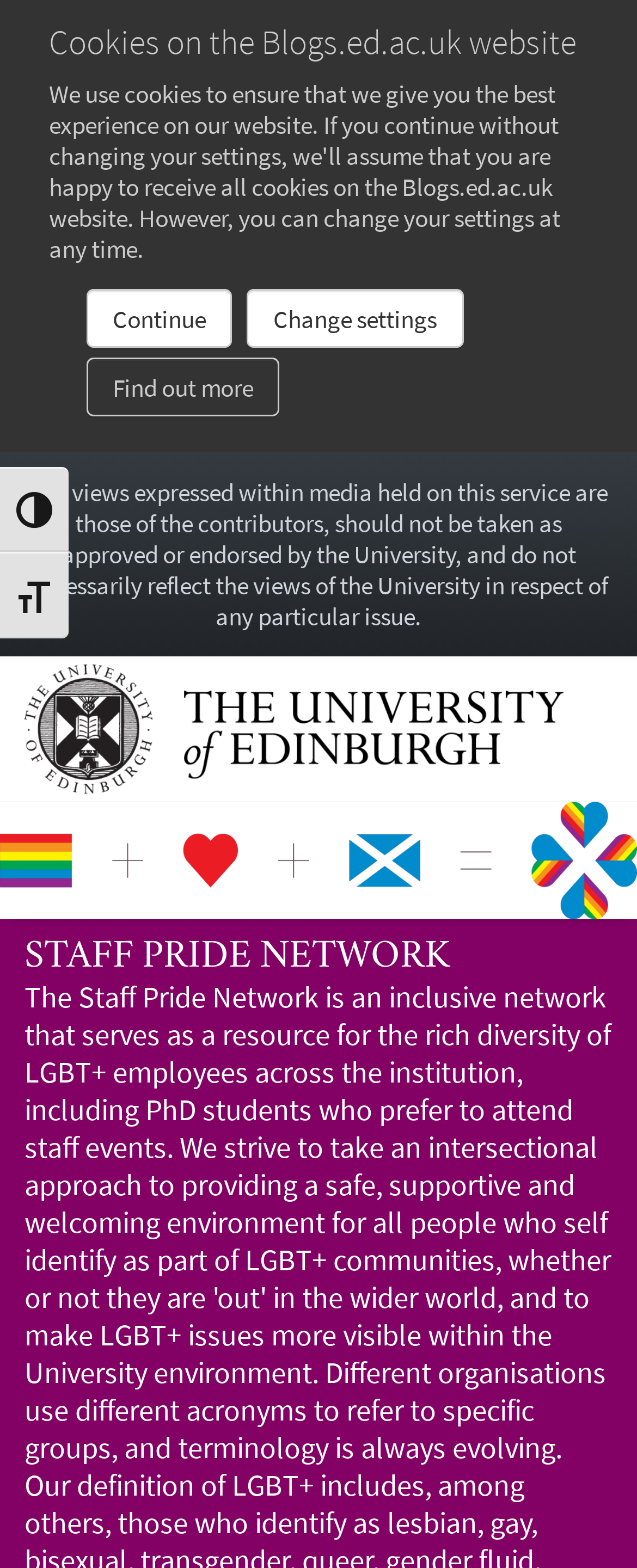Find the bounding box coordinates of the element to click in order to complete the given instruction: "Click the Continue button."

[0.135, 0.184, 0.365, 0.222]